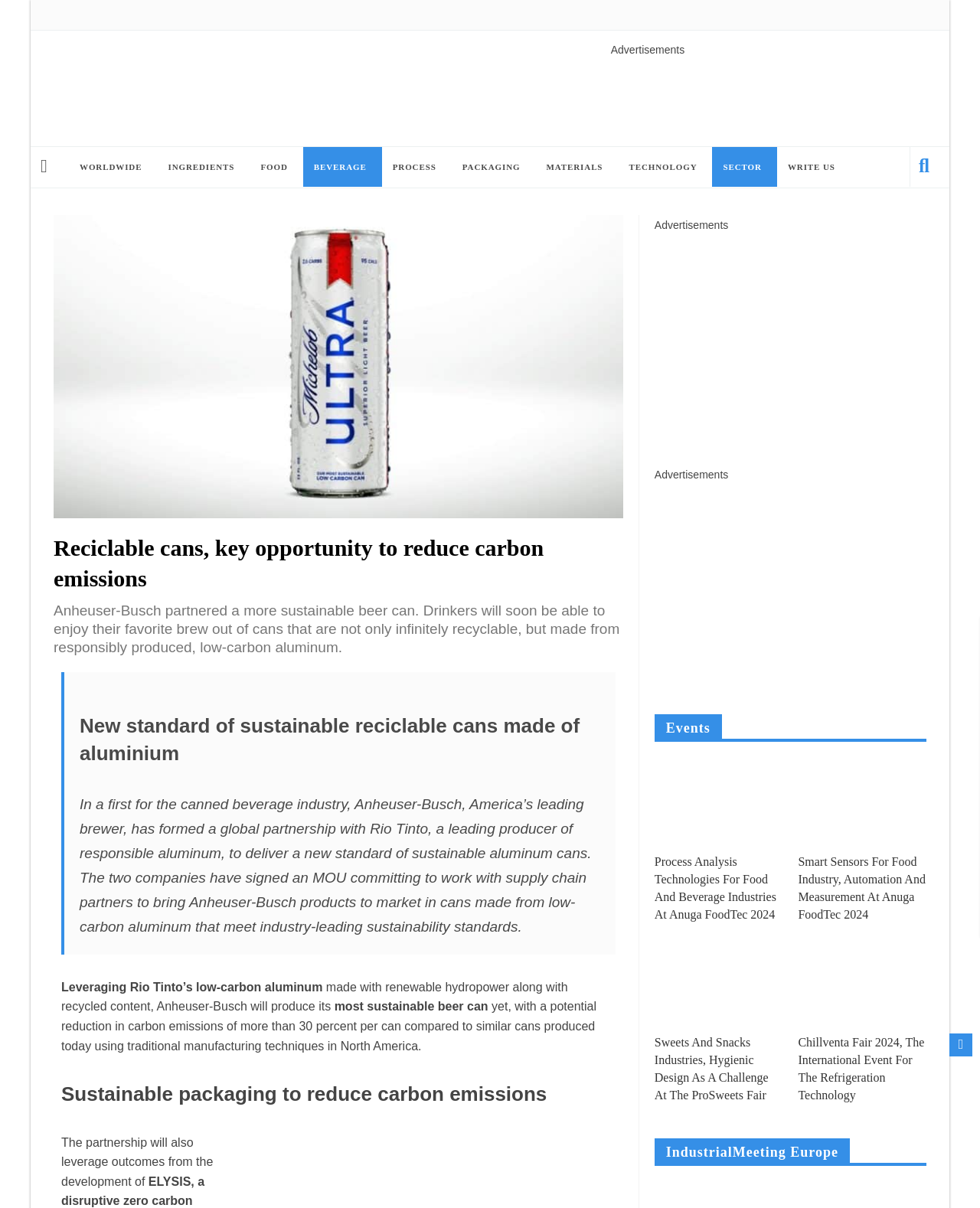Using the provided element description: "parent_node: Advertisements aria-label="BANNER_ADV_300x250"", identify the bounding box coordinates. The coordinates should be four floats between 0 and 1 in the order [left, top, right, bottom].

[0.668, 0.345, 0.902, 0.356]